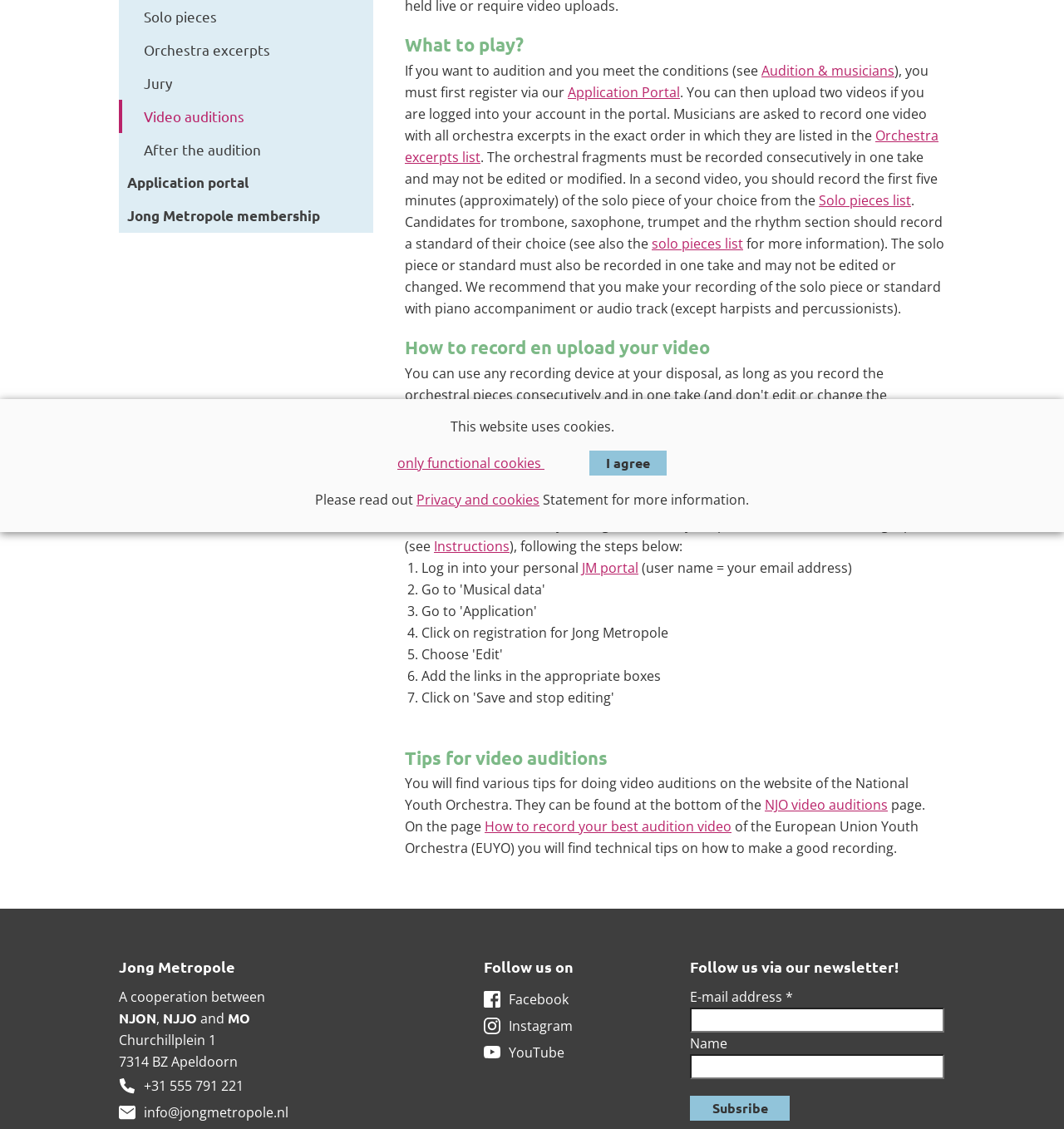Based on the element description: "Video auditions", identify the bounding box coordinates for this UI element. The coordinates must be four float numbers between 0 and 1, listed as [left, top, right, bottom].

[0.112, 0.088, 0.351, 0.118]